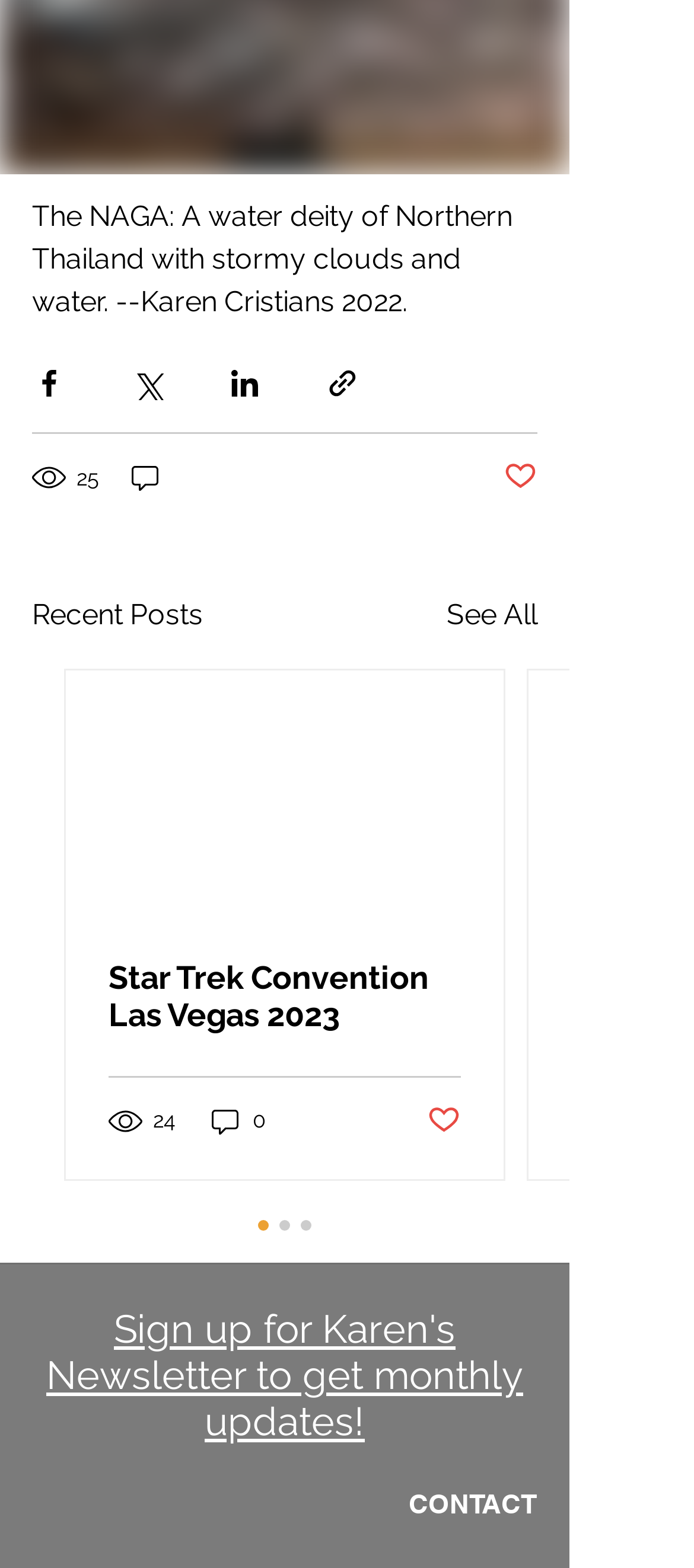Identify the bounding box coordinates of the part that should be clicked to carry out this instruction: "View recent posts".

[0.046, 0.379, 0.292, 0.406]